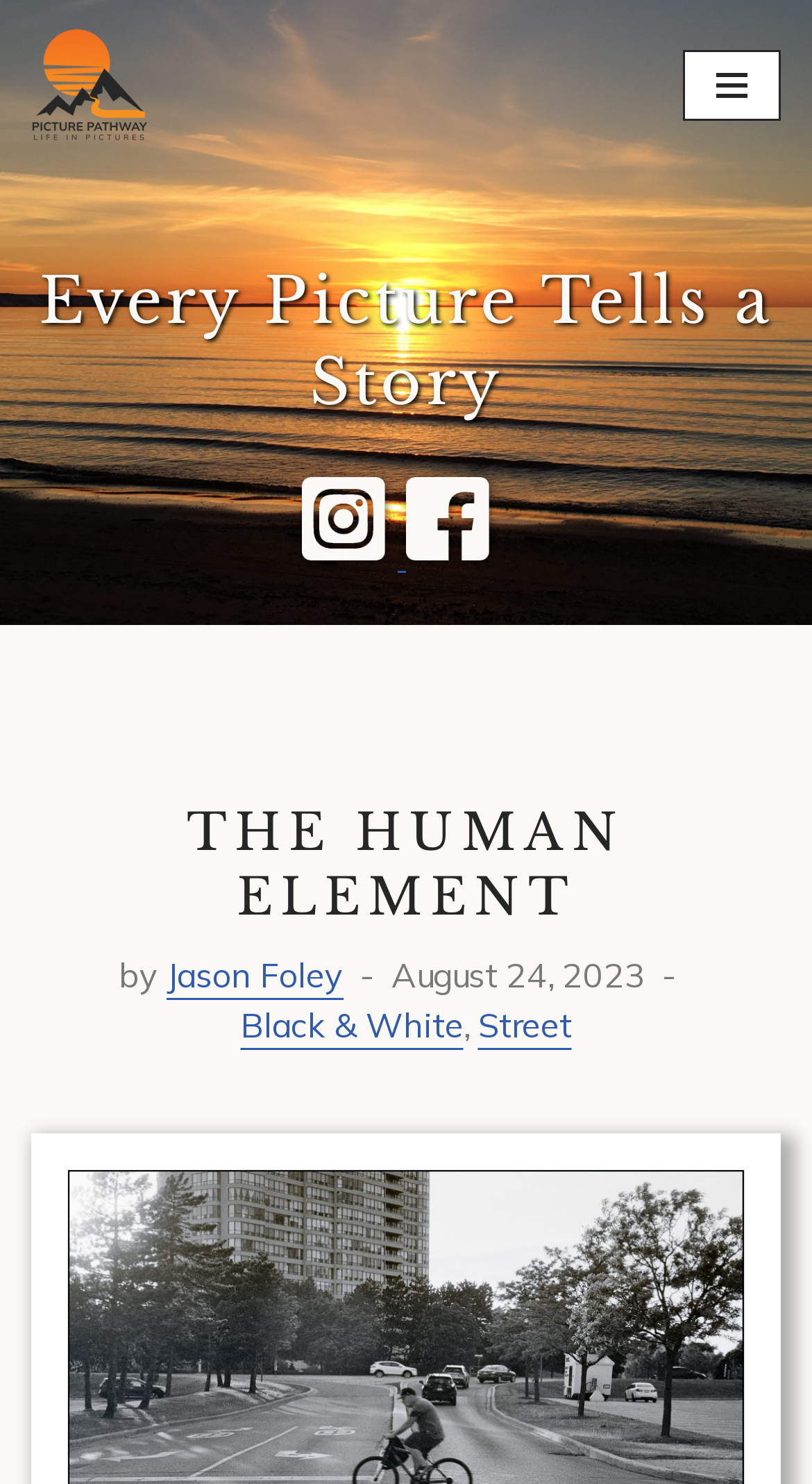With reference to the image, please provide a detailed answer to the following question: What is the name of the photographer?

I found the name of the photographer by looking at the text following the 'by' keyword, which is 'Jason Foley', indicating that Jason Foley is the author of the content on this webpage.